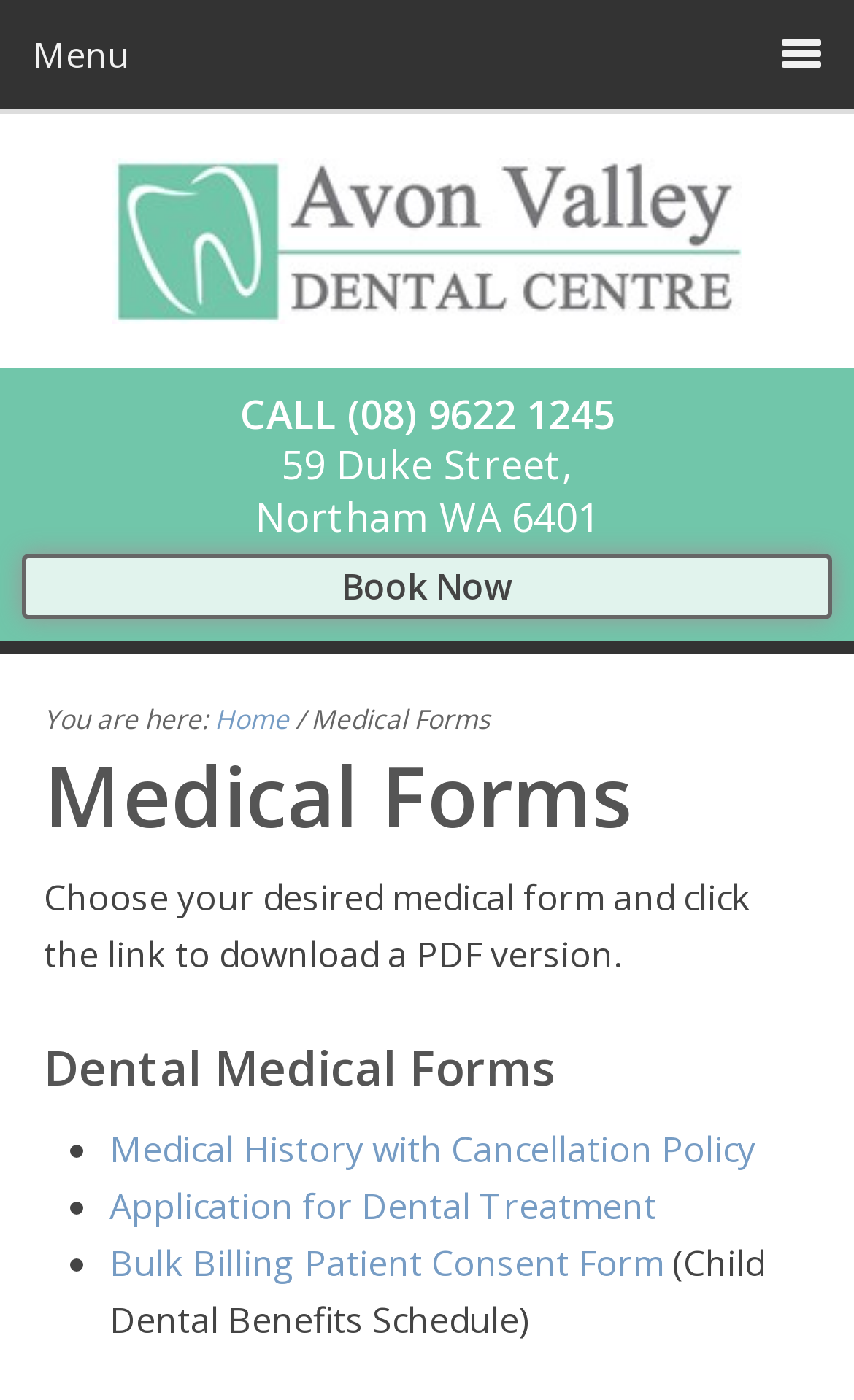What is the address of Avon Valley Dental Centre?
Using the details shown in the screenshot, provide a comprehensive answer to the question.

The address is located on the top right corner of the webpage, below the phone number.